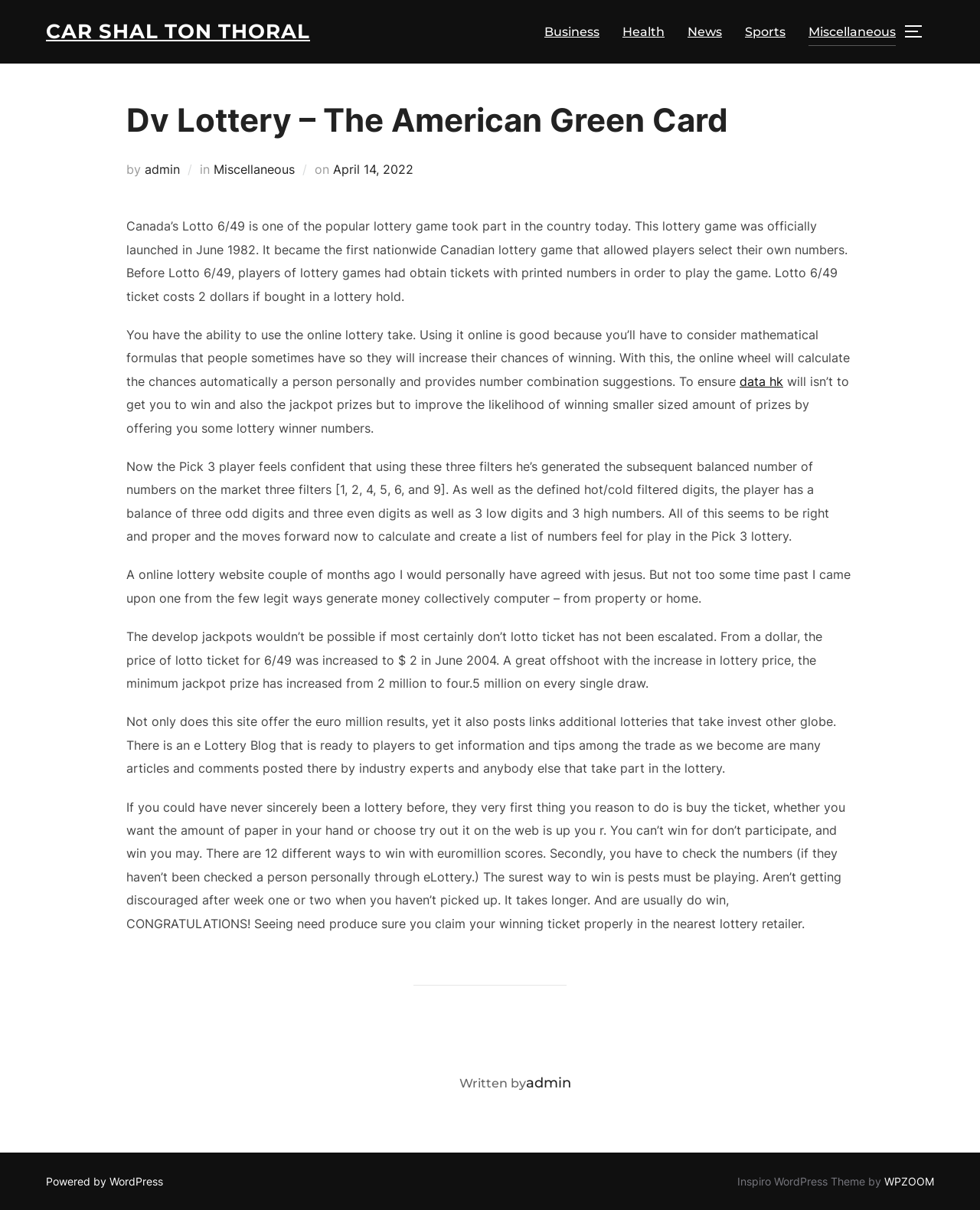Show me the bounding box coordinates of the clickable region to achieve the task as per the instruction: "Click on FILMAESTHETE".

None